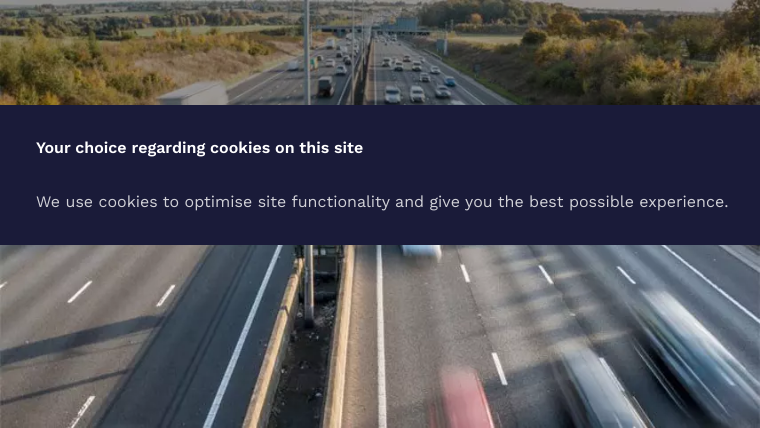Using the image as a reference, answer the following question in as much detail as possible:
What is the purpose of cookies on the site?

According to the dark-colored banner overlayed on the image, cookies are used to optimize functionality and enhance user experience on the site.